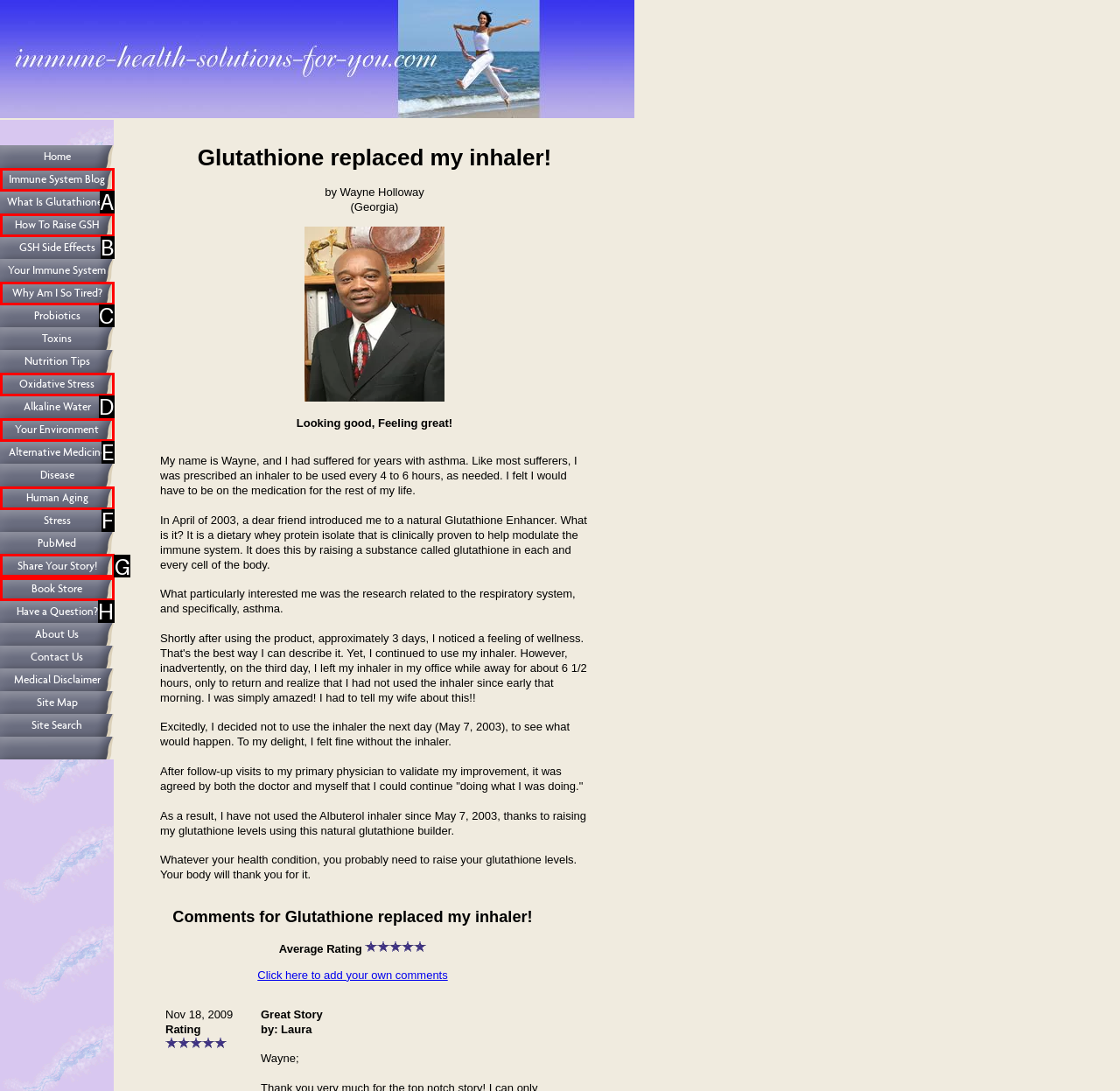Among the marked elements in the screenshot, which letter corresponds to the UI element needed for the task: Share your story?

G